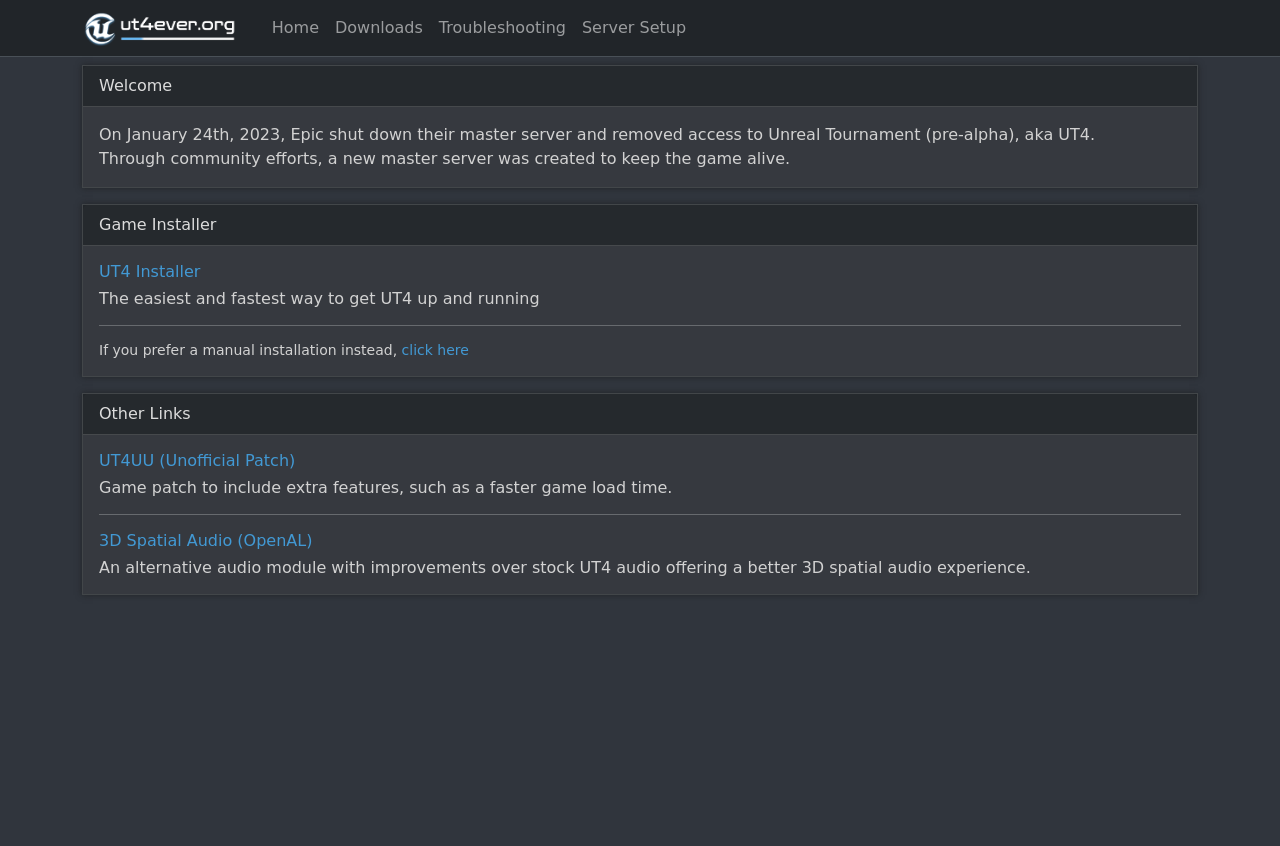What is UT4UU?
Provide a detailed answer to the question, using the image to inform your response.

The webpage describes UT4UU as a 'Game patch to include extra features, such as a faster game load time', which indicates that it is an unofficial patch for Unreal Tournament 4.